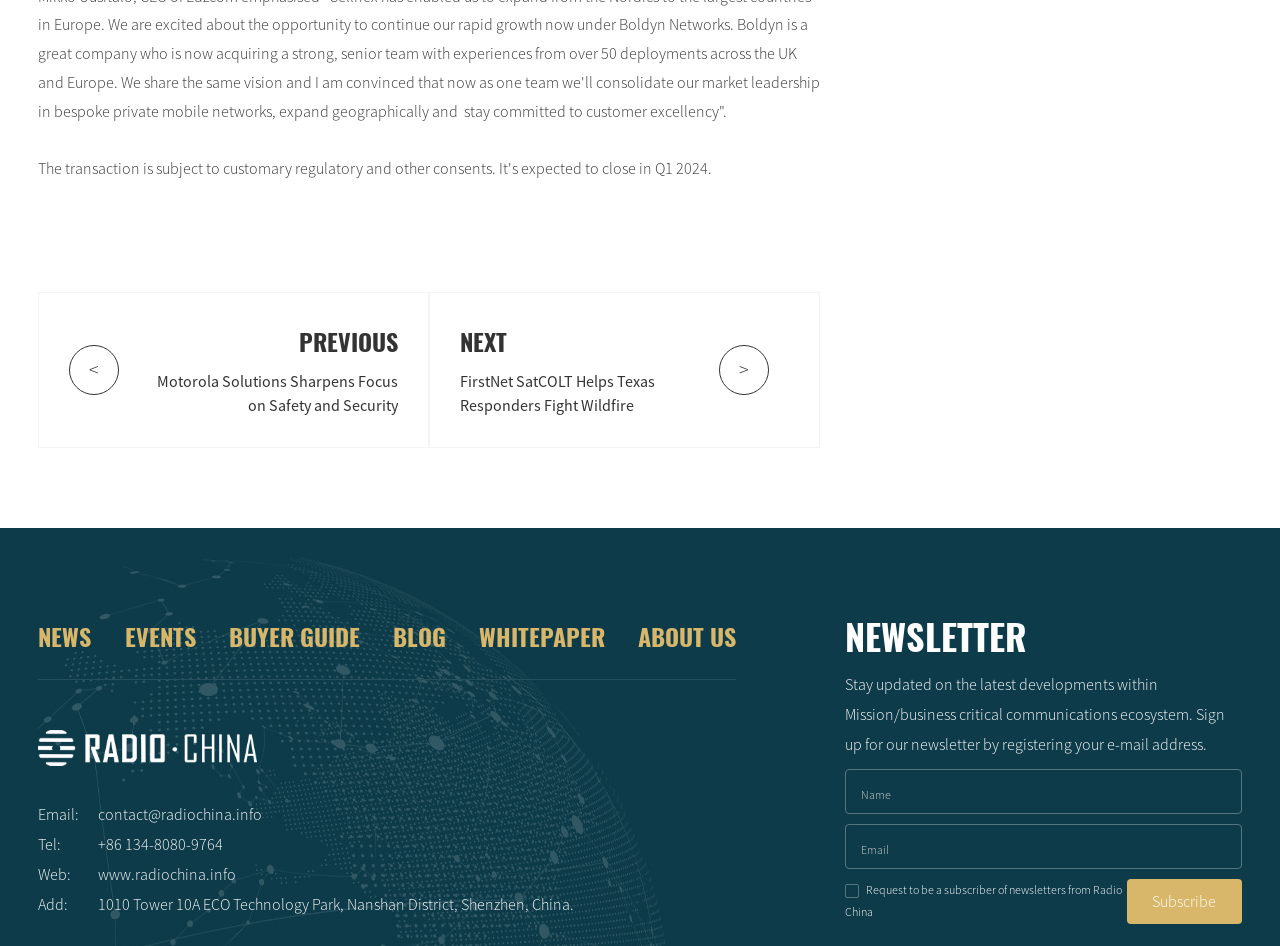Please find the bounding box coordinates of the element that needs to be clicked to perform the following instruction: "Subscribe to the newsletter". The bounding box coordinates should be four float numbers between 0 and 1, represented as [left, top, right, bottom].

[0.88, 0.929, 0.97, 0.977]